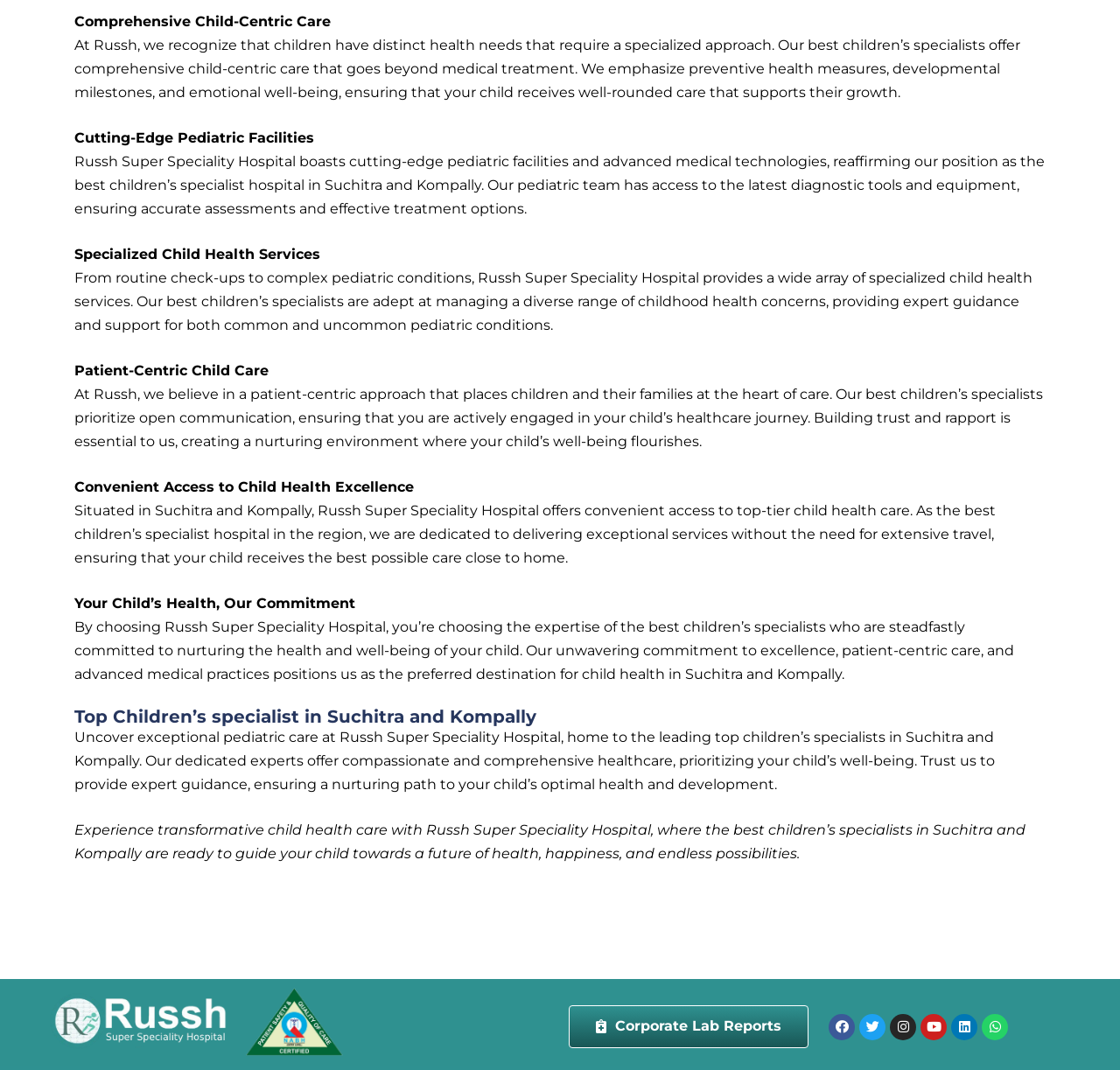Determine the bounding box coordinates of the area to click in order to meet this instruction: "Explore 'pediatric facilities'".

[0.399, 0.143, 0.508, 0.159]